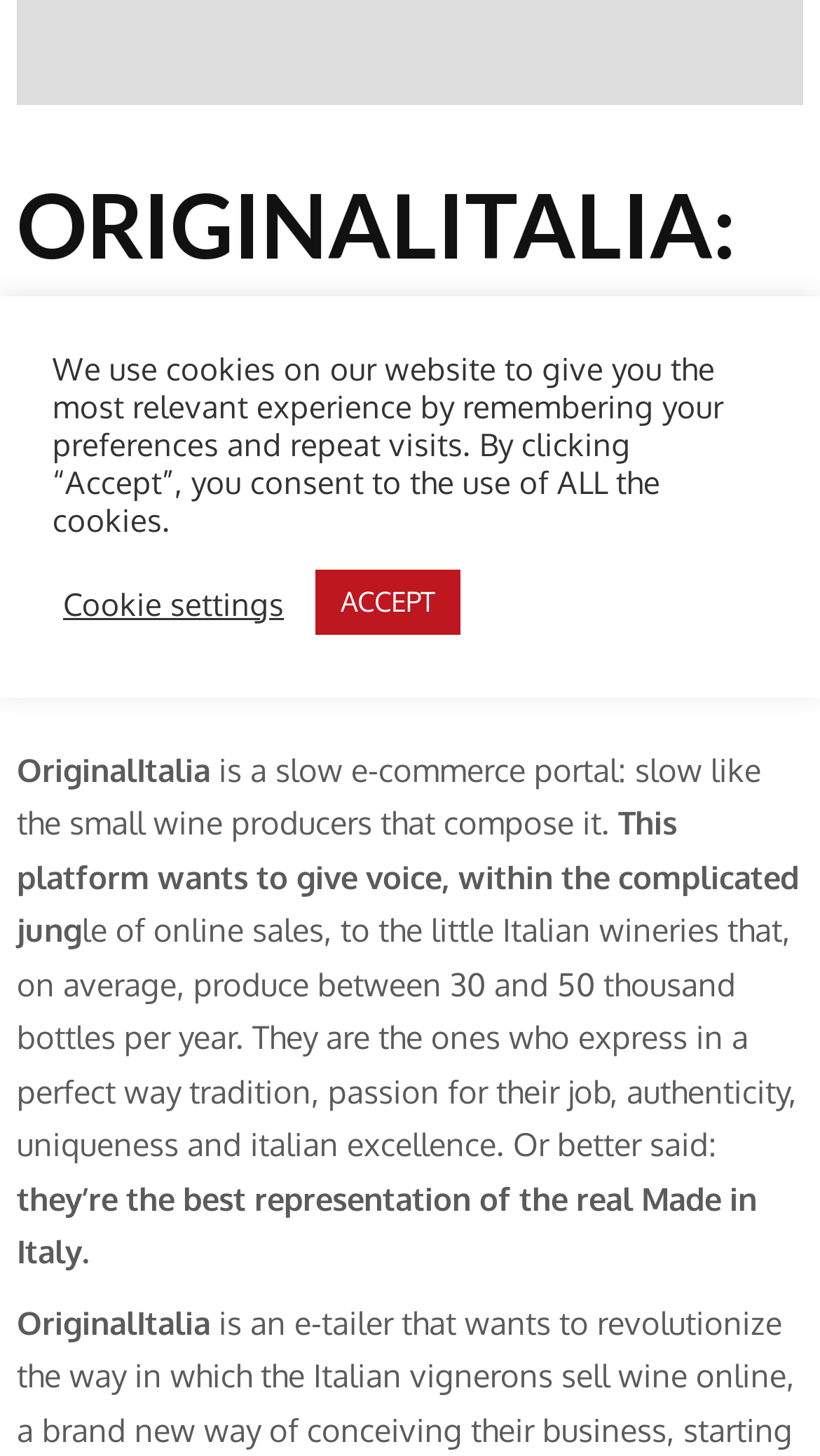Determine the bounding box coordinates for the UI element matching this description: "Italian wines".

[0.01, 0.552, 0.223, 0.577]